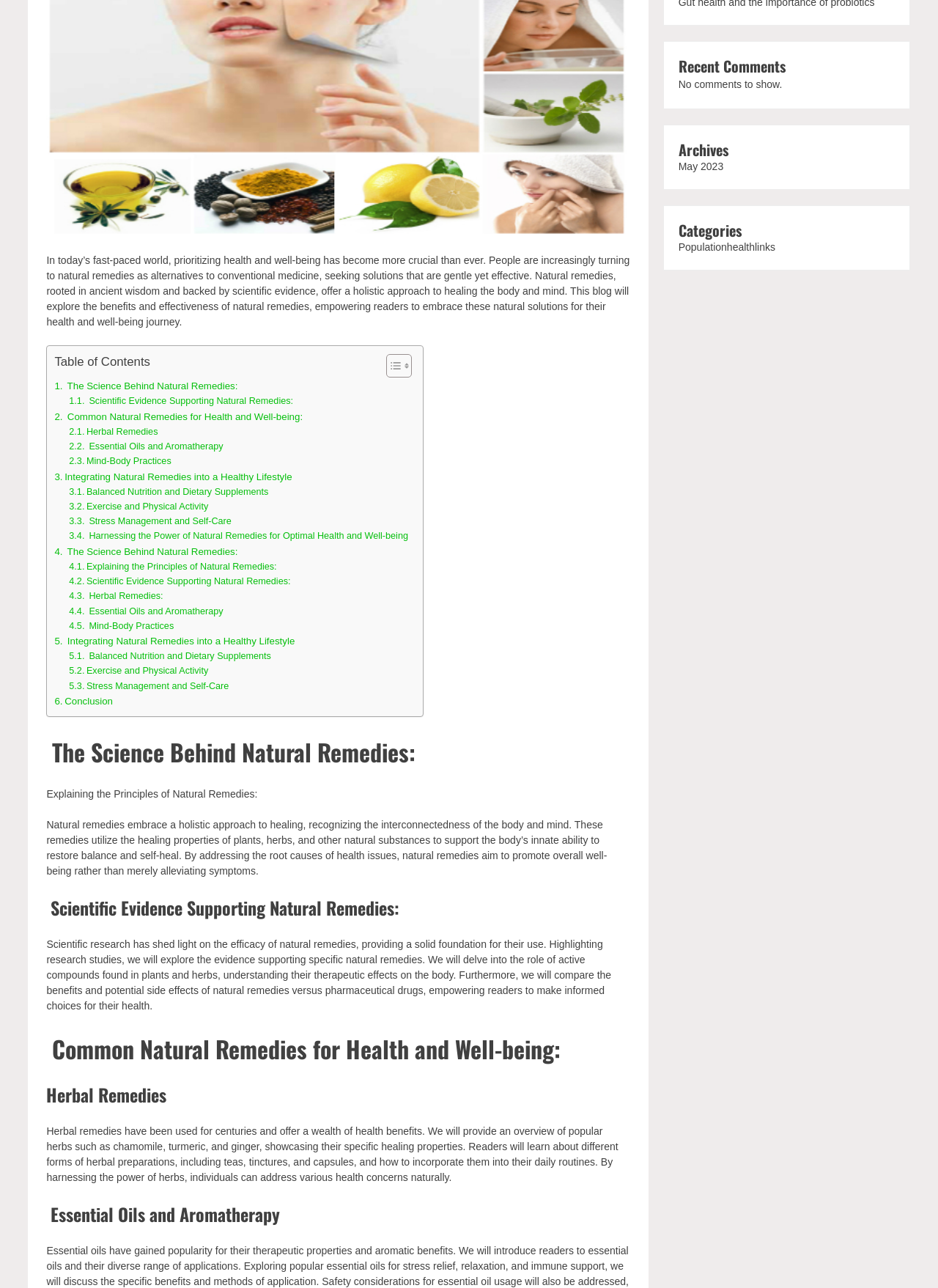Please provide the bounding box coordinate of the region that matches the element description: Read More. Coordinates should be in the format (top-left x, top-left y, bottom-right x, bottom-right y) and all values should be between 0 and 1.

None